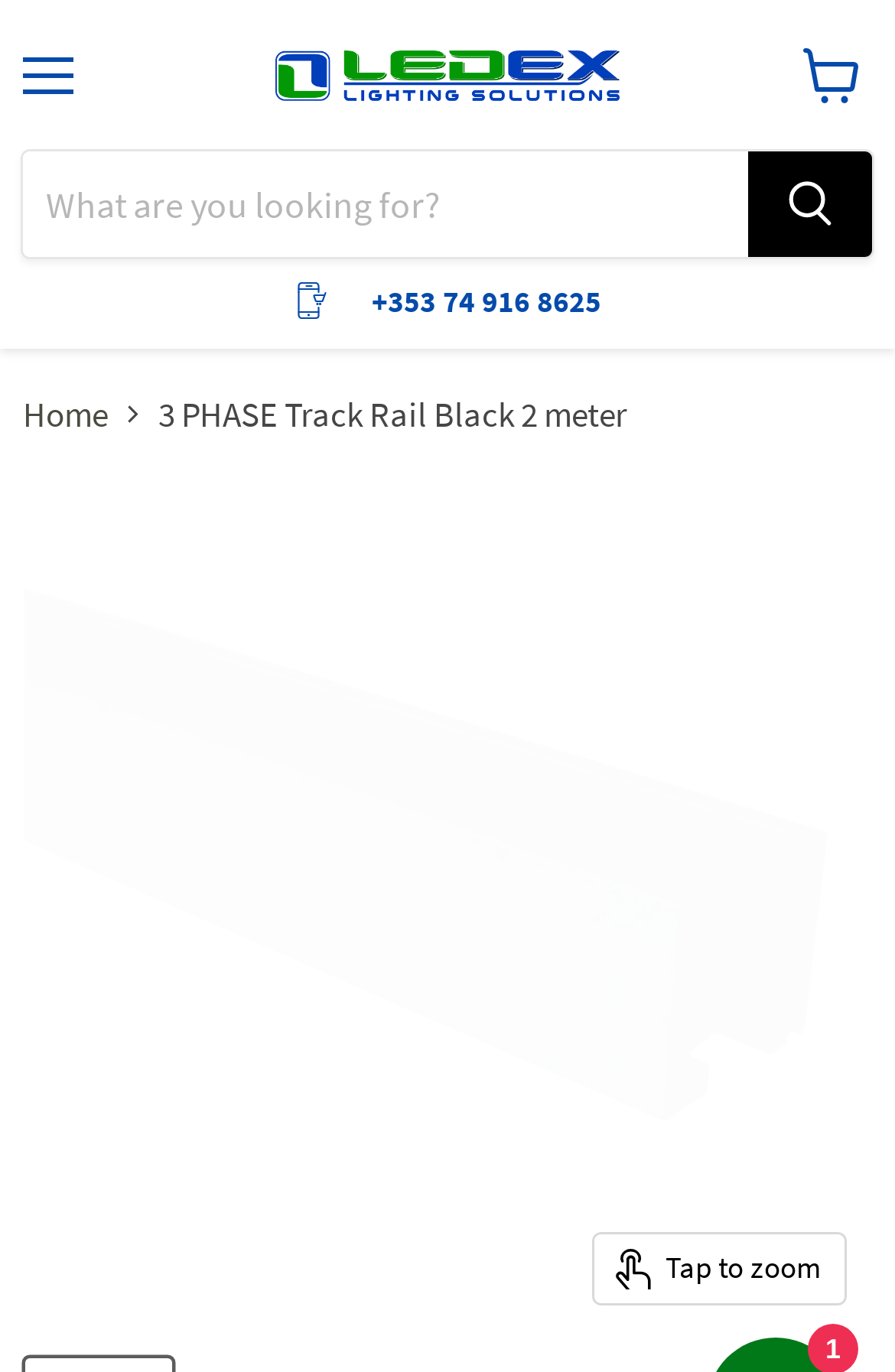Generate a thorough description of the webpage.

The webpage is about a product, specifically a 3 Phase Track Rail Black 2 Meter, sold by Ledex Lighting Ltd. At the top left corner, there is a menu button. Next to it, there is a layout table with a link. Below the menu button, there is a search bar with a textbox and a search button, allowing users to search for products. 

On the top right corner, there is a phone number link, +353 74 916 8625, and a link to view the cart, accompanied by a small image. 

Below the search bar, there is a navigation section with breadcrumbs, showing the path from the home page to the current product page. The breadcrumbs include a link to the home page and a static text displaying the product name, 3 PHASE Track Rail Black 2 meter. 

Further down, there is a large image of the product, with a button to zoom in on the image. The image takes up most of the page's width.